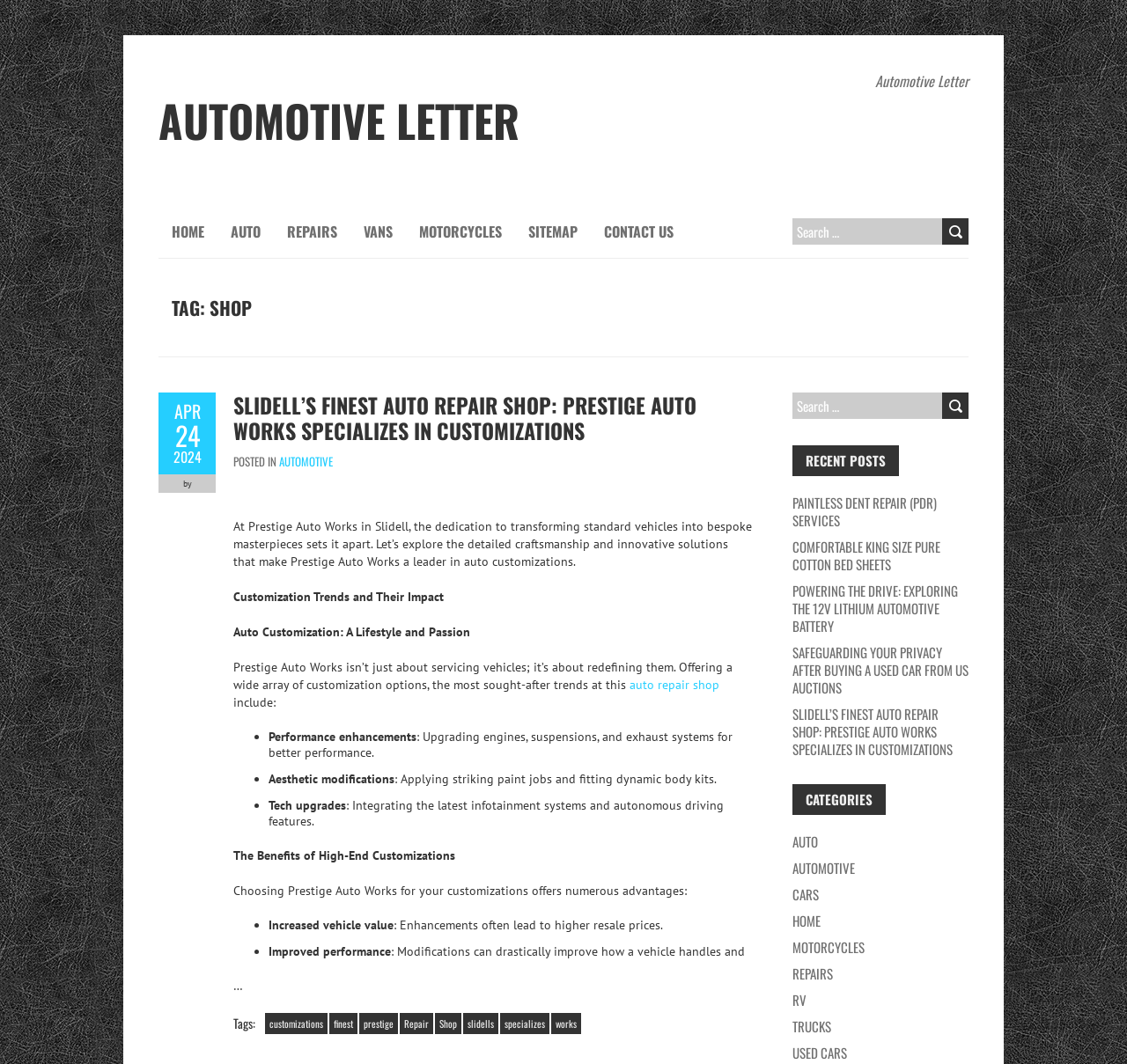Could you find the bounding box coordinates of the clickable area to complete this instruction: "Search for something"?

[0.703, 0.205, 0.852, 0.23]